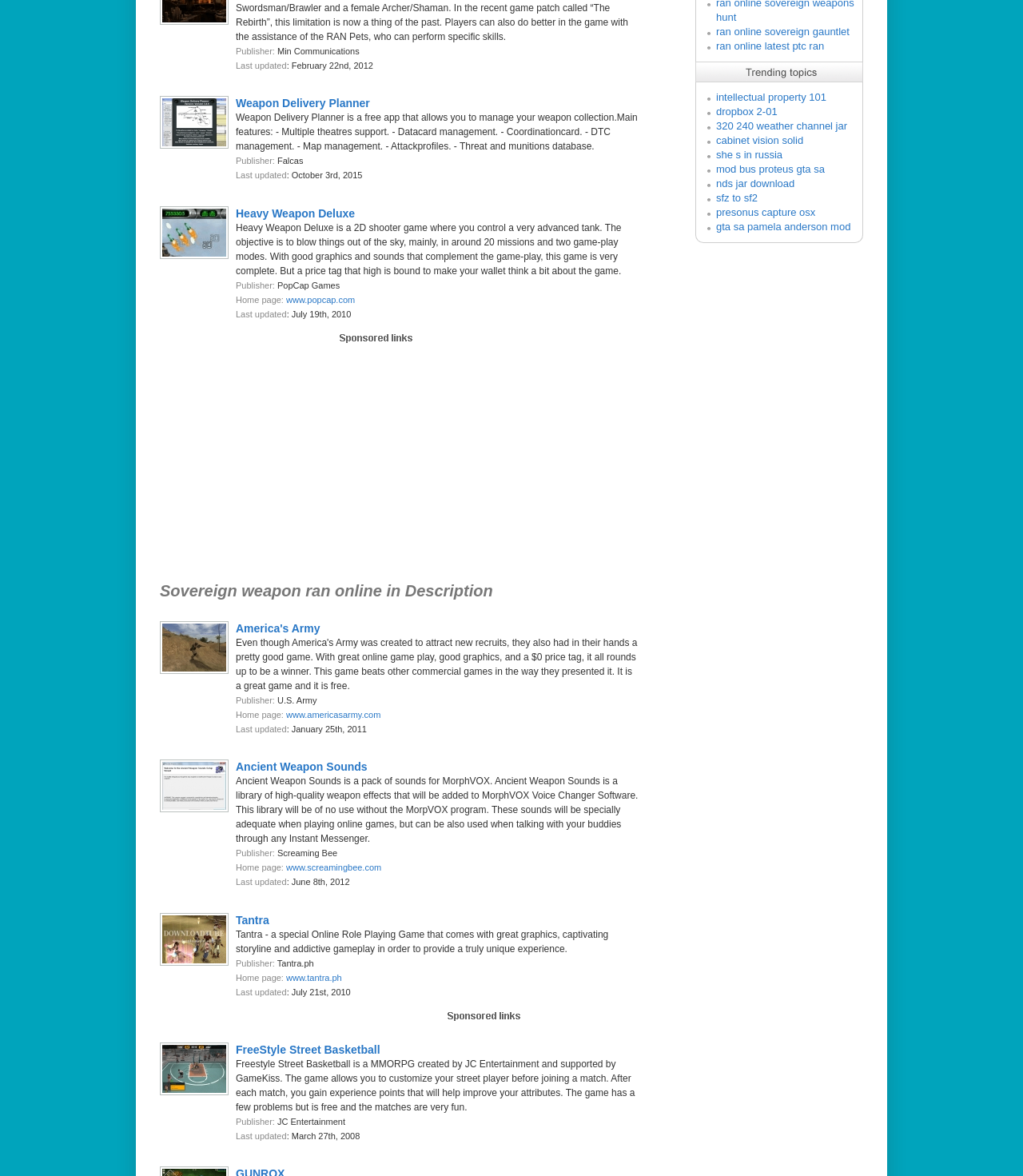Locate the bounding box coordinates for the element described below: "dropbox 2-01". The coordinates must be four float values between 0 and 1, formatted as [left, top, right, bottom].

[0.7, 0.09, 0.76, 0.1]